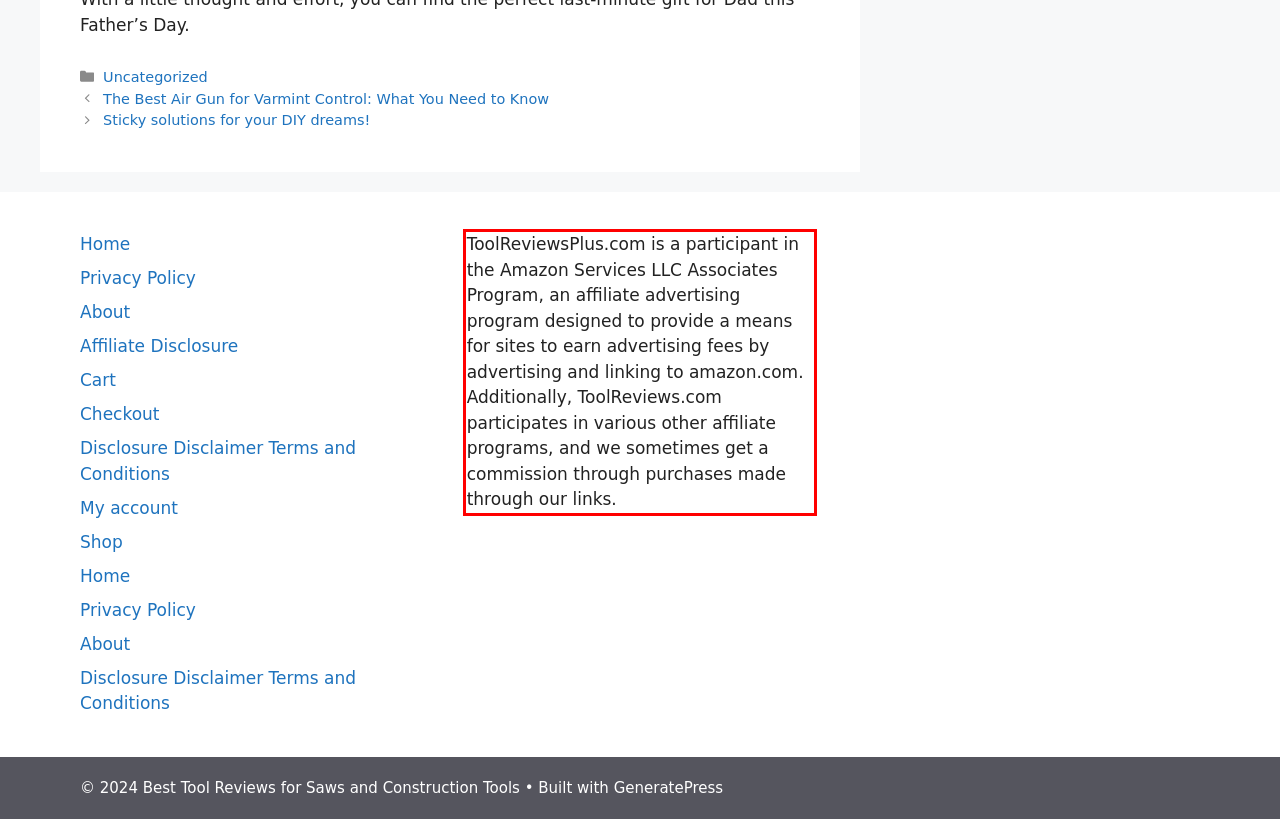You have a screenshot of a webpage with a red bounding box. Identify and extract the text content located inside the red bounding box.

ToolReviewsPlus.com is a participant in the Amazon Services LLC Associates Program, an affiliate advertising program designed to provide a means for sites to earn advertising fees by advertising and linking to amazon.com. Additionally, ToolReviews.com participates in various other affiliate programs, and we sometimes get a commission through purchases made through our links.